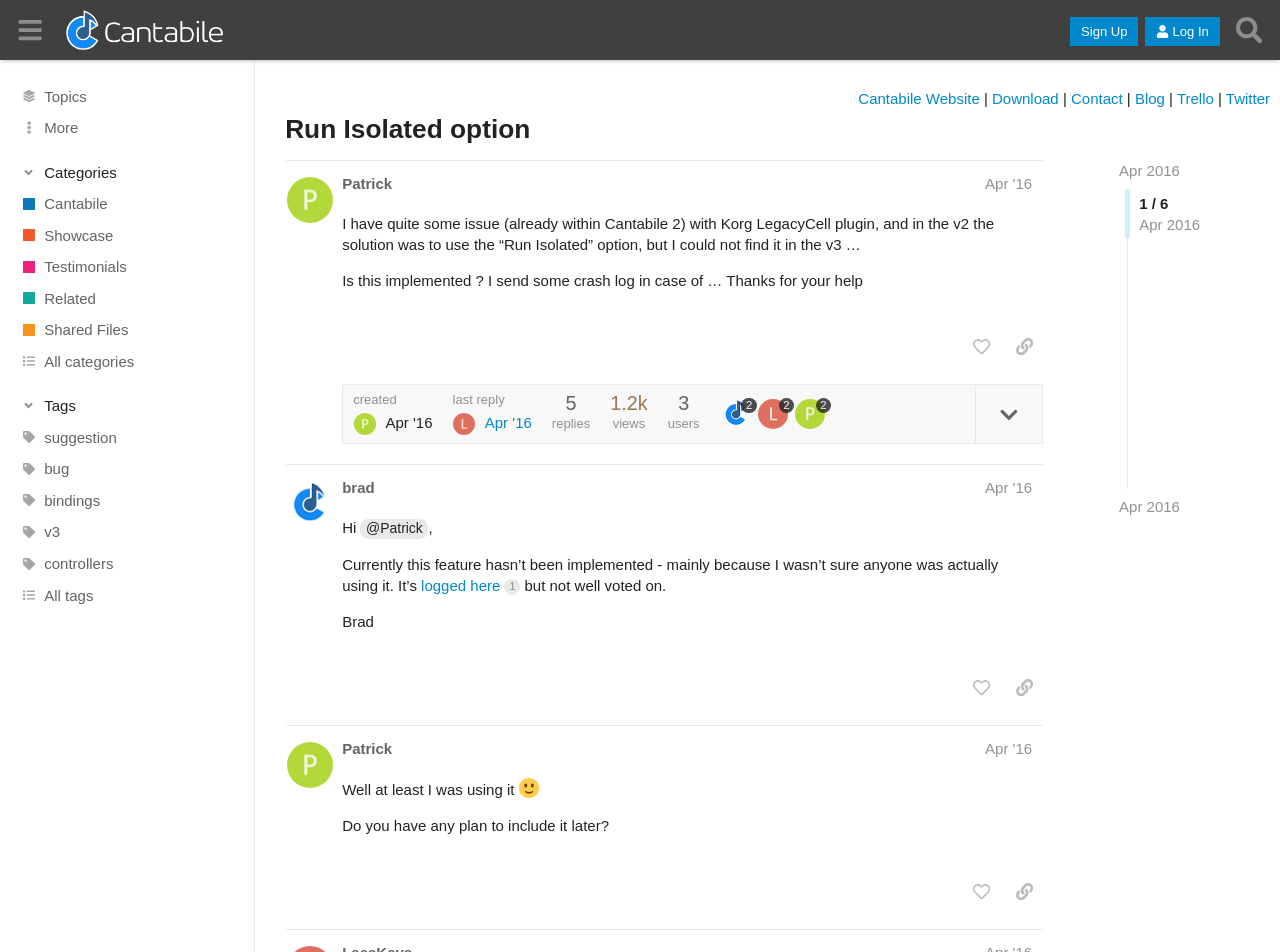Explain the contents of the webpage comprehensively.

This webpage is a forum discussion page from the Cantabile Community. At the top, there is a header section with a button to toggle the sidebar, a link to the Cantabile Community, and buttons to sign up, log in, and search. 

Below the header, there are several links to different topics, including "Topics", "Categories", and "Tags". These links are accompanied by small images. 

On the left side of the page, there is a sidebar with links to various sections, including "Cantabile", "Showcase", "Testimonials", and "Related". Each of these links has a small image next to it. 

The main content of the page is a discussion thread. The thread title, "Run Isolated option", is displayed prominently at the top. The first post in the thread is from a user named Patrick, who is discussing an issue with the Korg LegacyCell plugin. The post includes a detailed description of the problem and a request for help. 

Below the first post, there are several buttons, including "like this post", "copy a link to this post to clipboard", and a button with an image. There is also information about the post, including the date it was created and the number of replies, views, and users who have interacted with the post. 

Further down the page, there is a second post in the thread from a user named brad. This post is also a response to the original question and includes a detailed discussion of the issue. 

Throughout the page, there are many small images and icons, including images next to links, buttons, and user names.